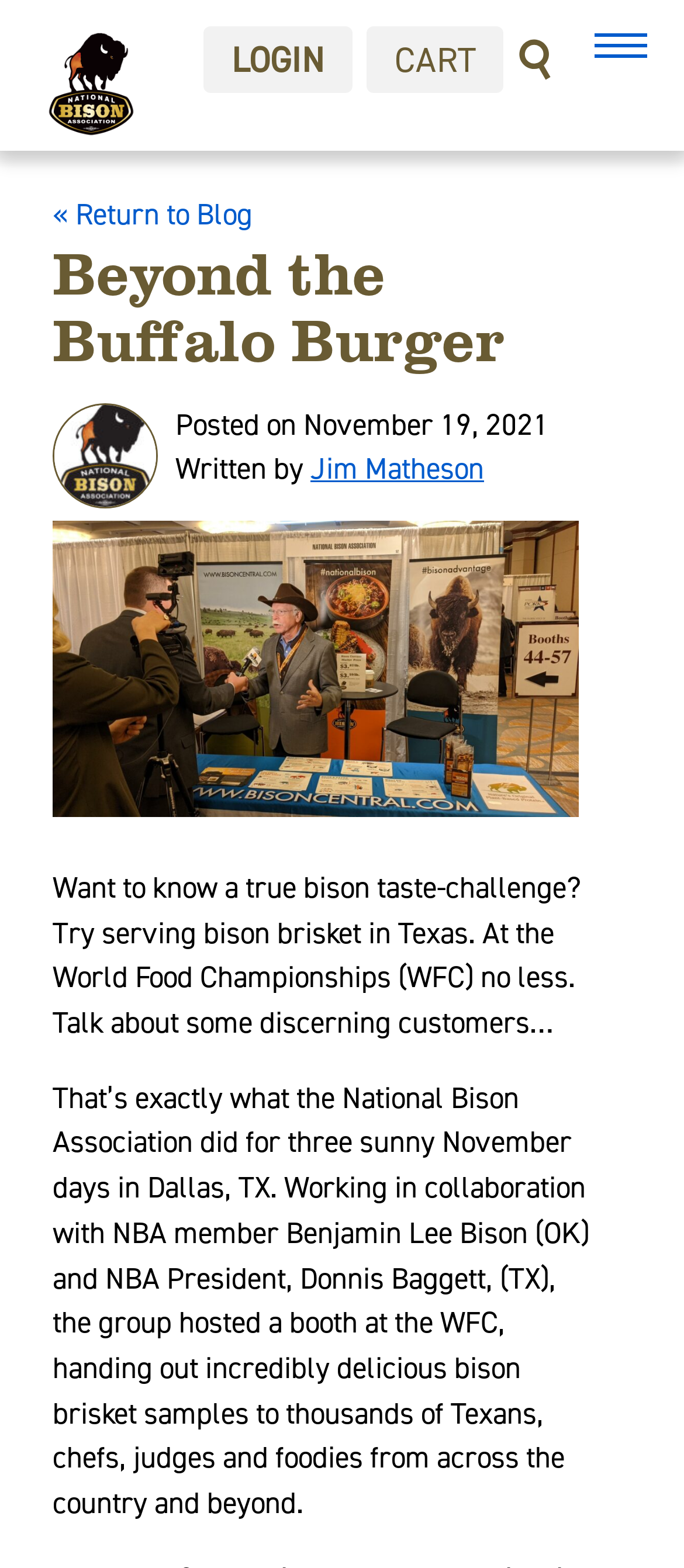Using the provided element description "parent_node: Comment name="author" placeholder="Name *"", determine the bounding box coordinates of the UI element.

None